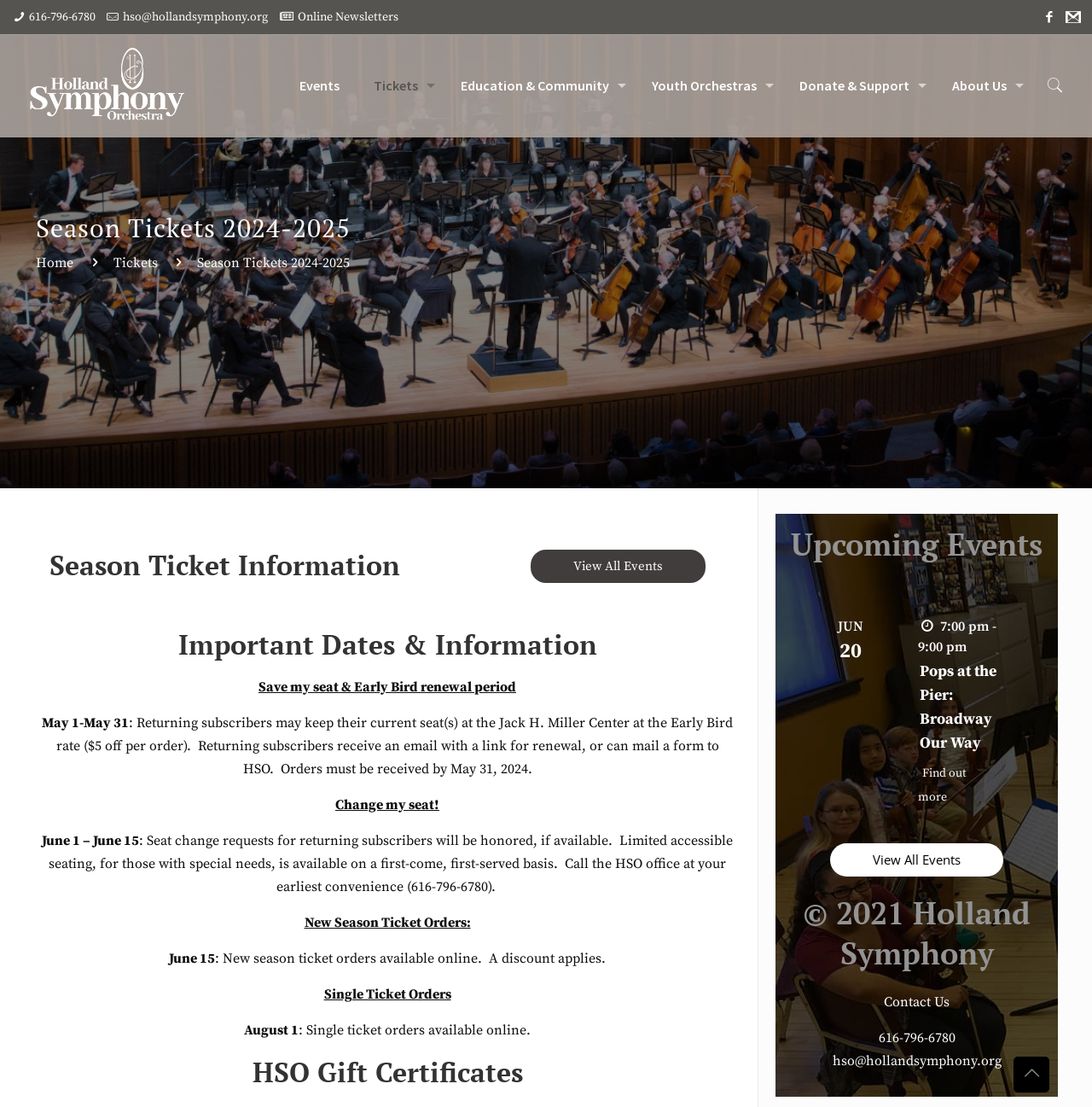Please specify the bounding box coordinates of the clickable region to carry out the following instruction: "View All Events". The coordinates should be four float numbers between 0 and 1, in the format [left, top, right, bottom].

[0.484, 0.495, 0.648, 0.528]